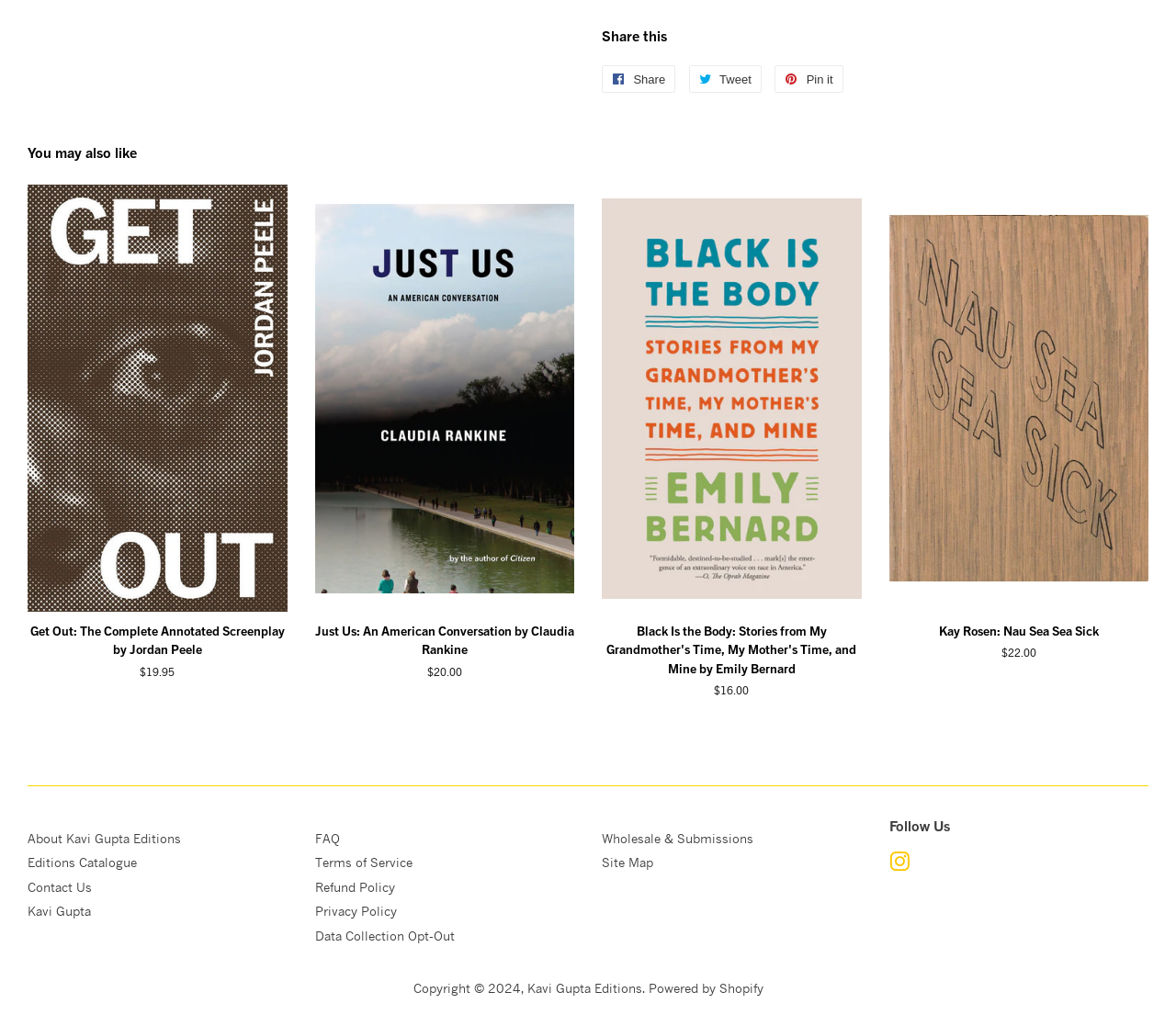Pinpoint the bounding box coordinates of the clickable element to carry out the following instruction: "Learn more about Kavi Gupta Editions."

[0.448, 0.955, 0.546, 0.971]